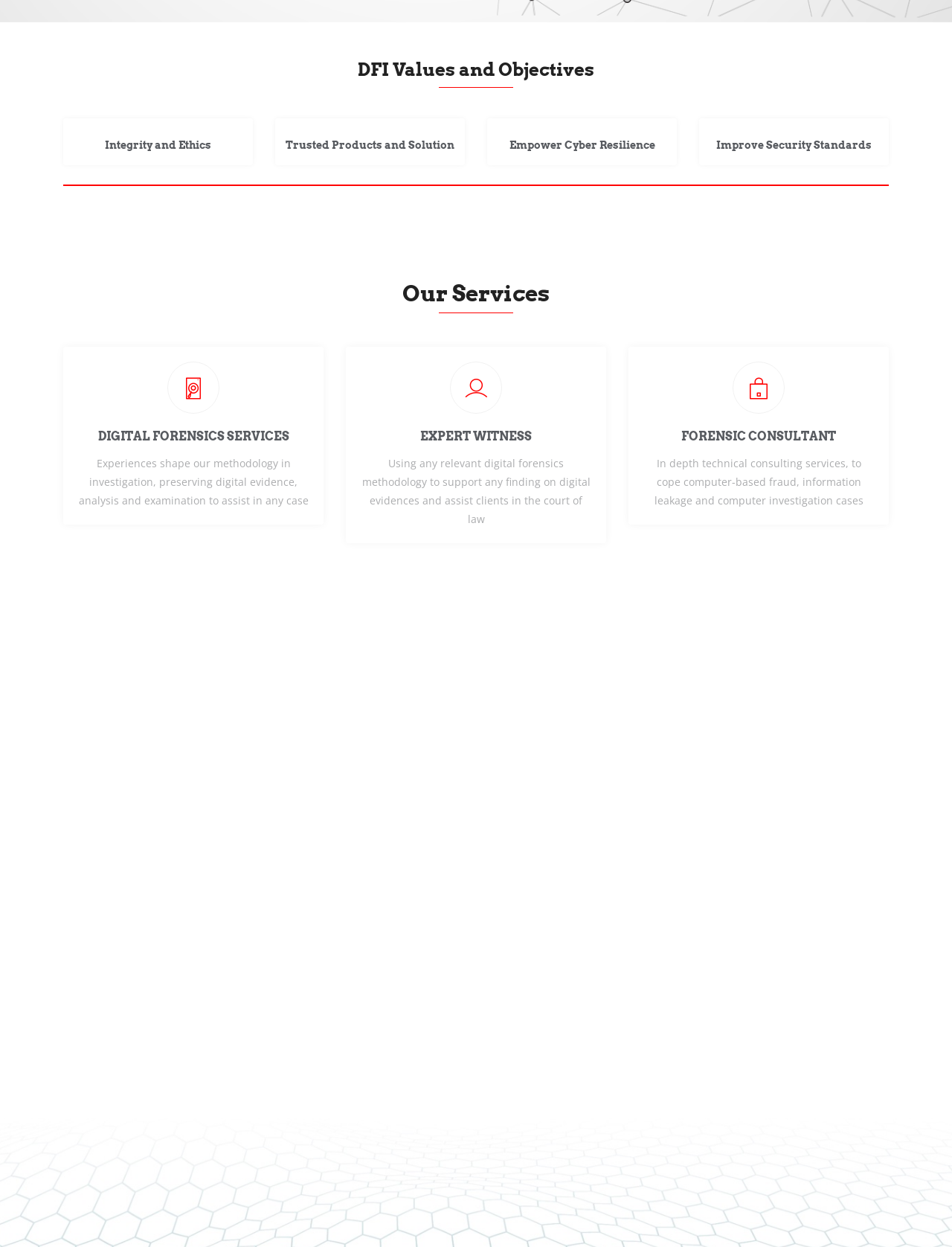For the given element description Integrity and Ethics, determine the bounding box coordinates of the UI element. The coordinates should follow the format (top-left x, top-left y, bottom-right x, bottom-right y) and be within the range of 0 to 1.

[0.11, 0.111, 0.222, 0.121]